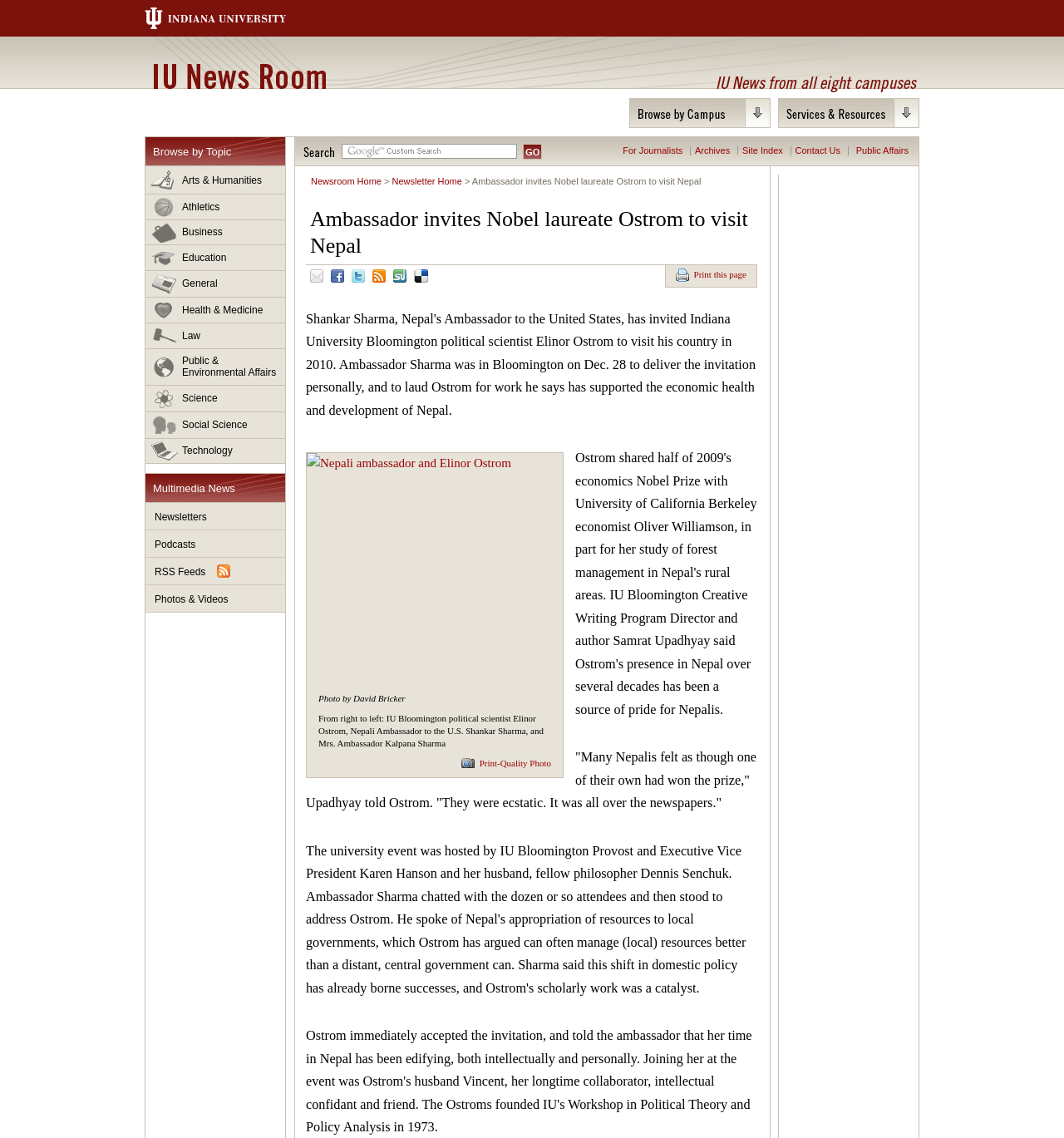Locate the bounding box coordinates of the clickable element to fulfill the following instruction: "Search for news". Provide the coordinates as four float numbers between 0 and 1 in the format [left, top, right, bottom].

[0.321, 0.126, 0.486, 0.14]